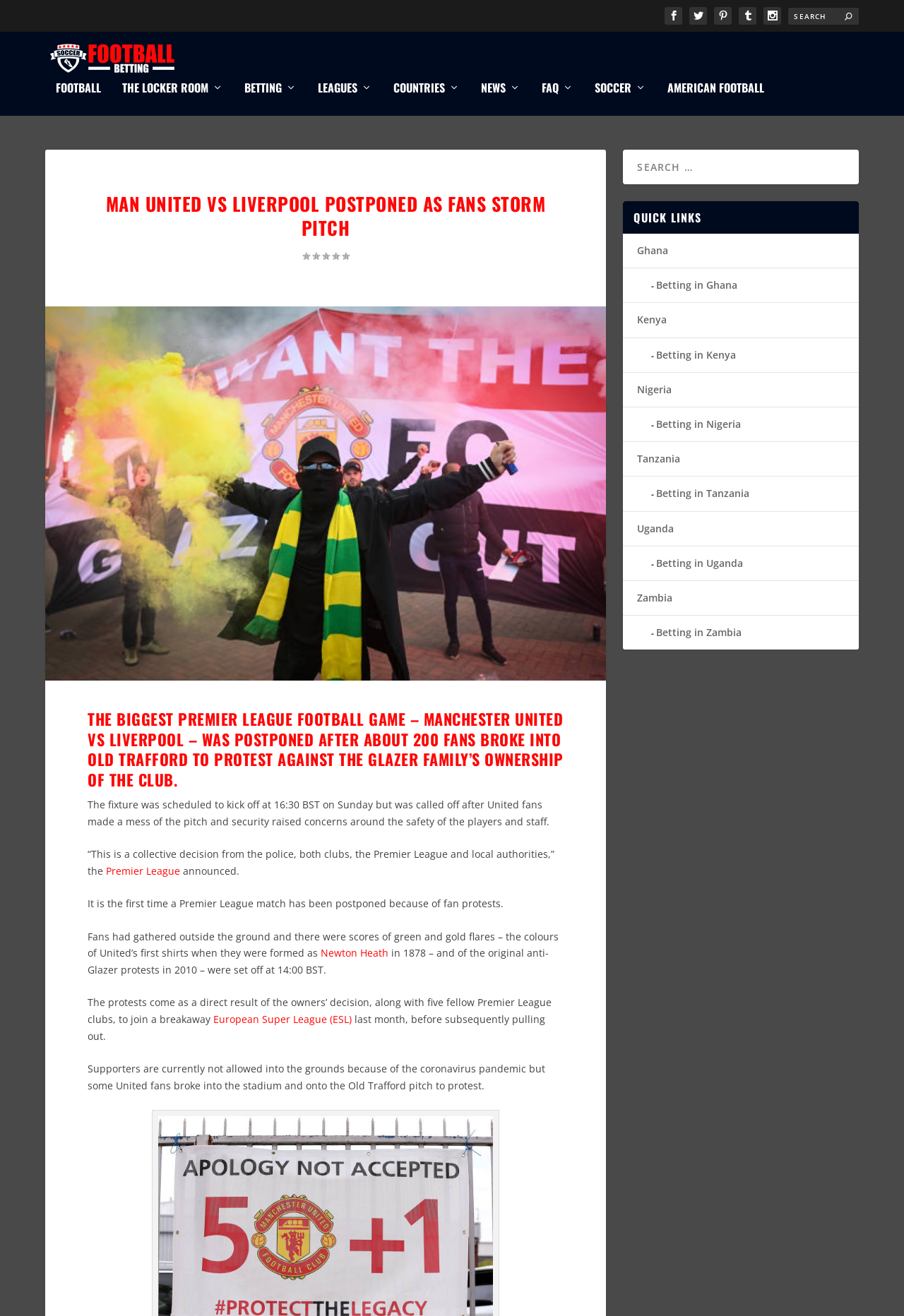Find the bounding box coordinates for the area that must be clicked to perform this action: "Search for something".

[0.872, 0.005, 0.95, 0.019]